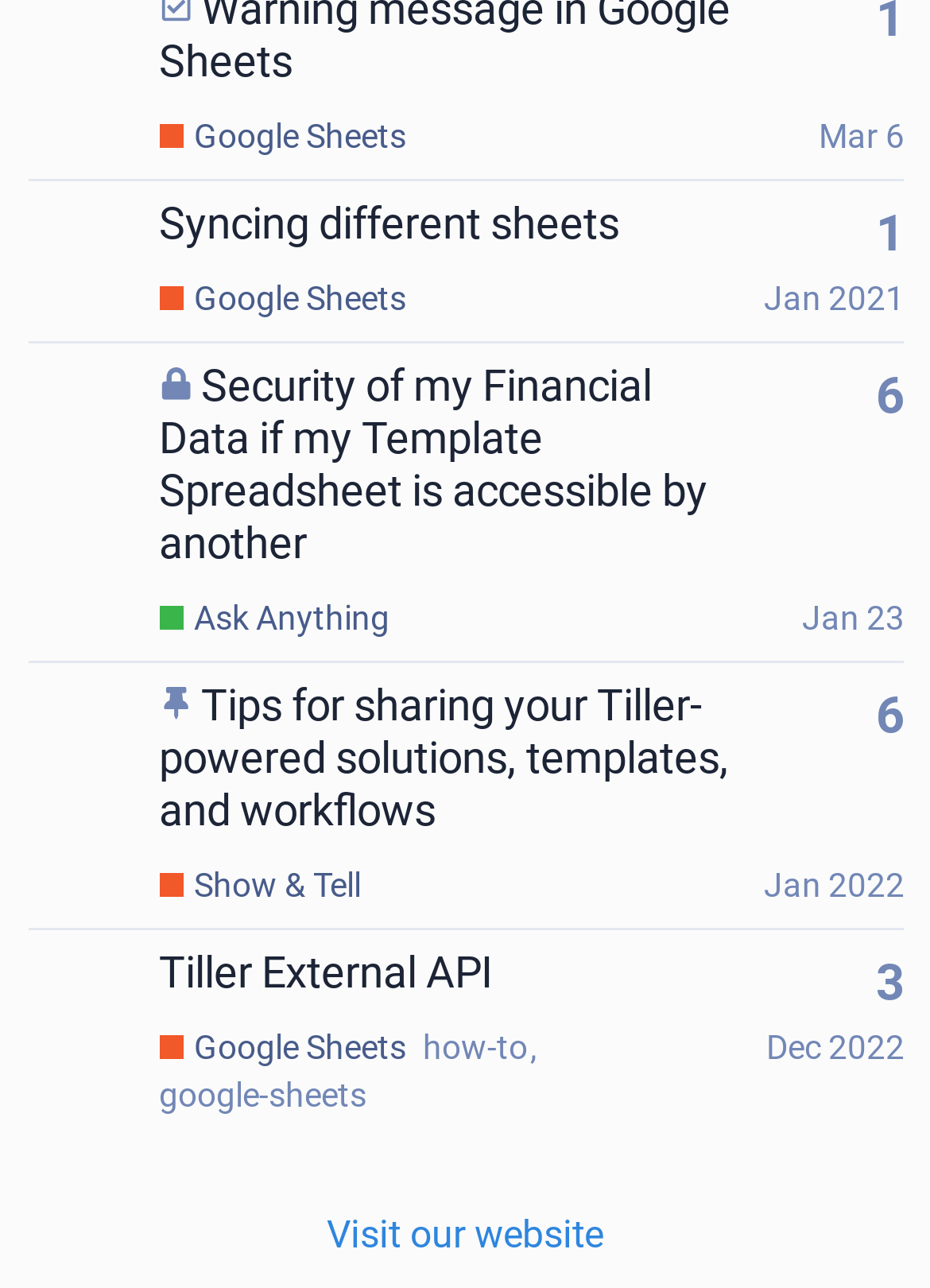Identify the bounding box for the UI element described as: "Tiller External API". Ensure the coordinates are four float numbers between 0 and 1, formatted as [left, top, right, bottom].

[0.171, 0.726, 0.53, 0.764]